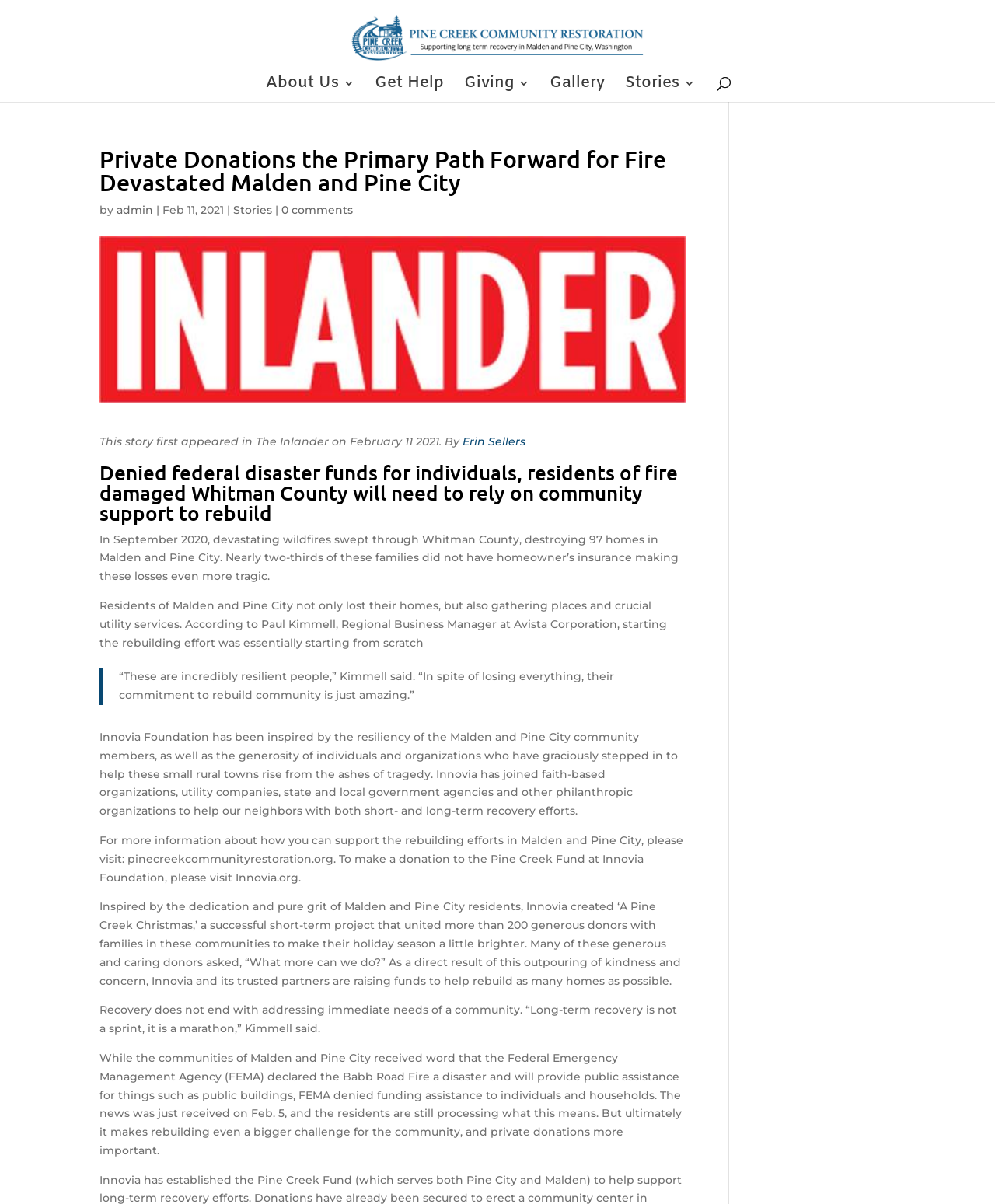What is the name of the successful short-term project that united donors with families in Malden and Pine City?
Answer the question with just one word or phrase using the image.

A Pine Creek Christmas